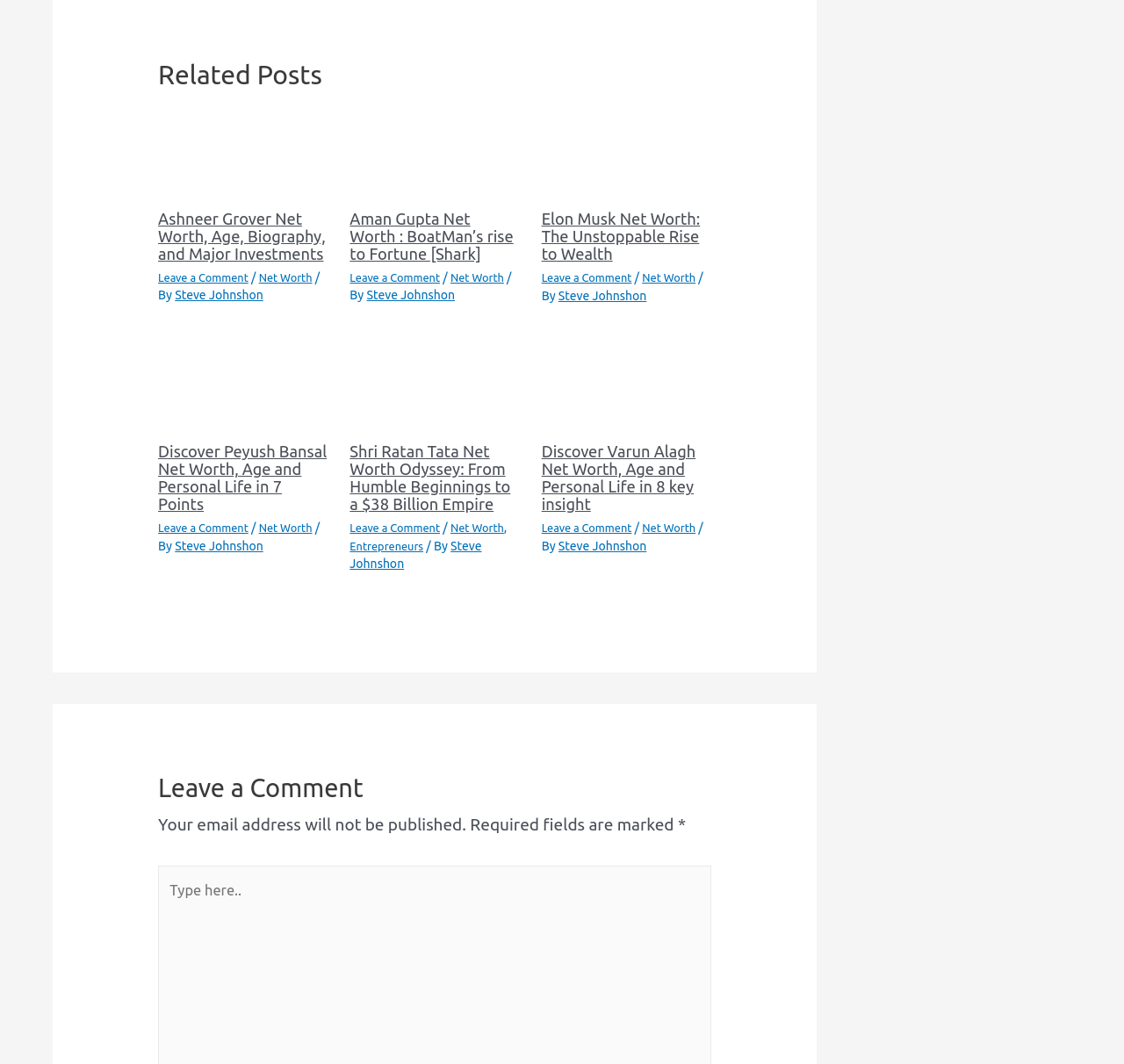Answer the question briefly using a single word or phrase: 
How many images are on this webpage?

6